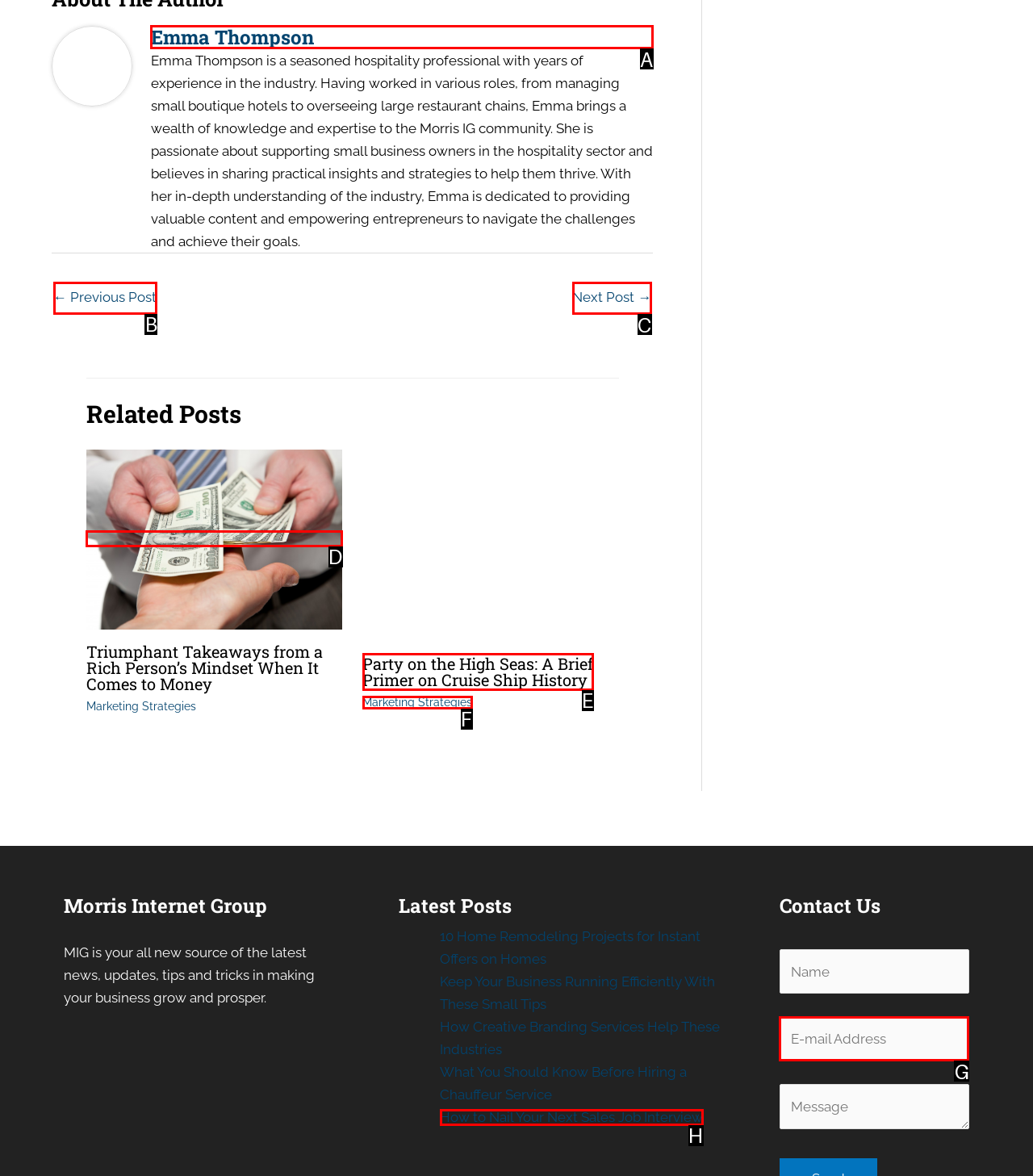Pick the right letter to click to achieve the task: Navigate to the previous post
Answer with the letter of the correct option directly.

B